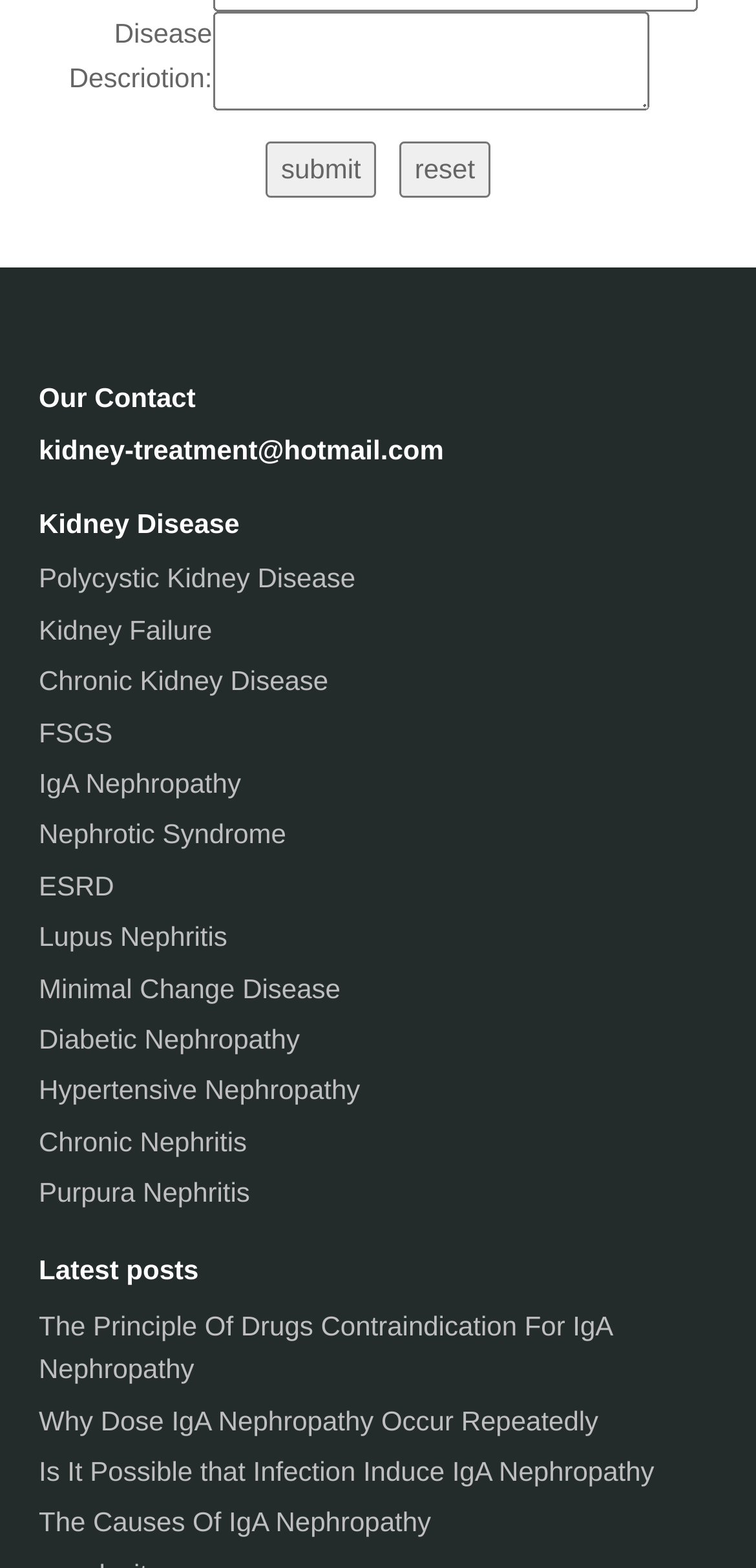Based on the provided description, "name="reset" value="reset"", find the bounding box of the corresponding UI element in the screenshot.

[0.528, 0.091, 0.649, 0.126]